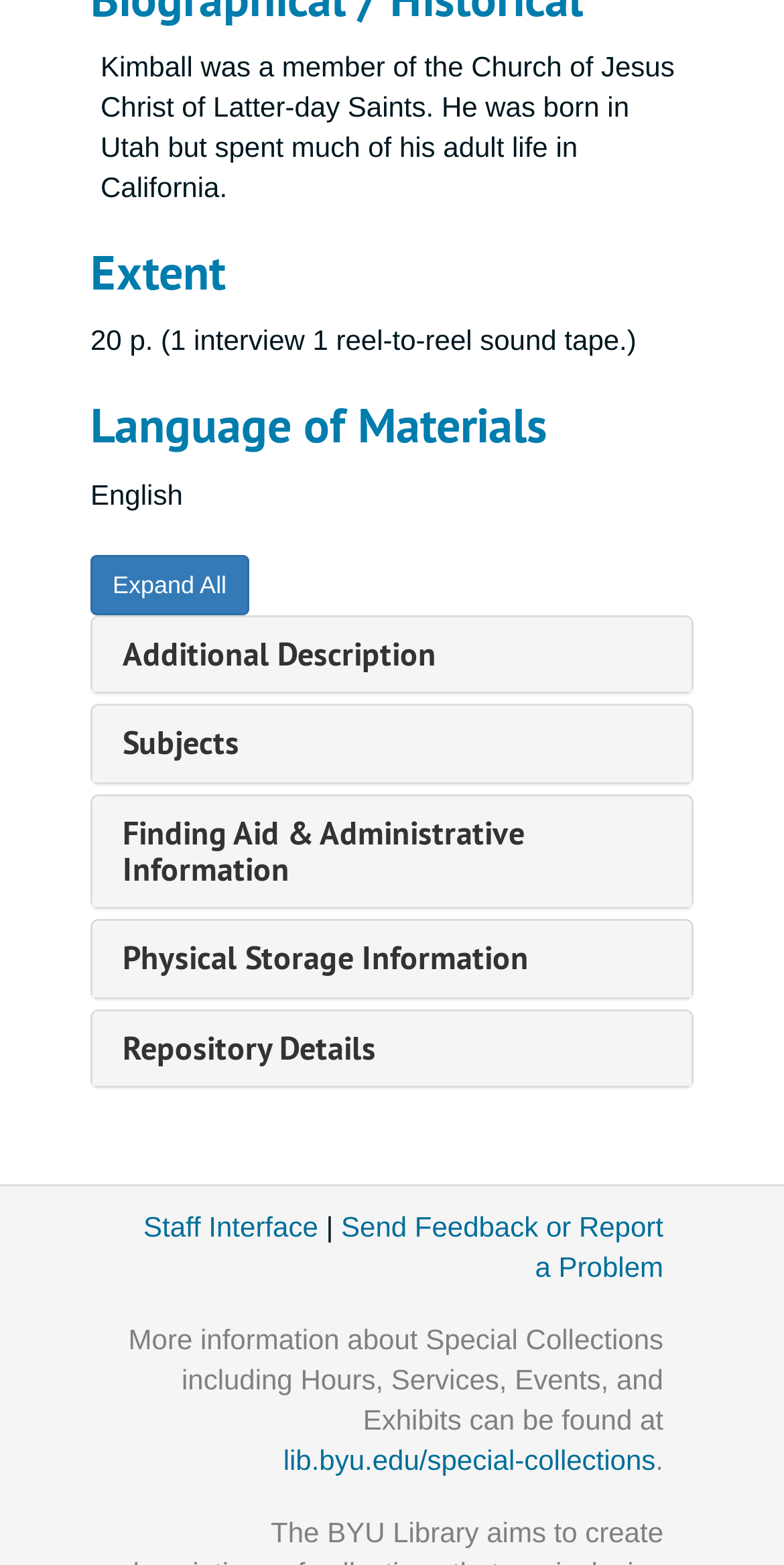Find and specify the bounding box coordinates that correspond to the clickable region for the instruction: "Send feedback or report a problem".

[0.435, 0.774, 0.846, 0.82]